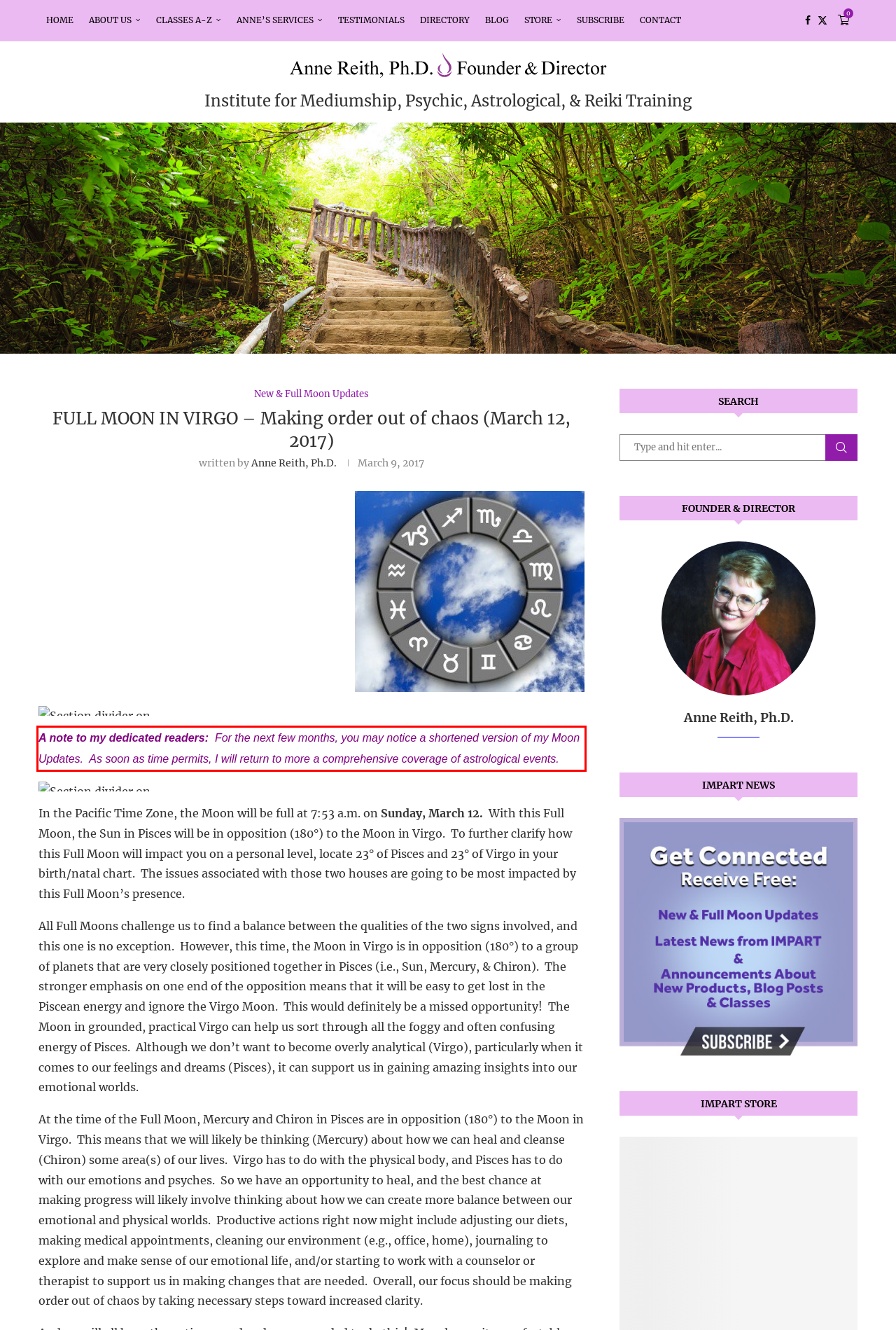Look at the provided screenshot of the webpage and perform OCR on the text within the red bounding box.

A note to my dedicated readers: For the next few months, you may notice a shortened version of my Moon Updates. As soon as time permits, I will return to more a comprehensive coverage of astrological events.